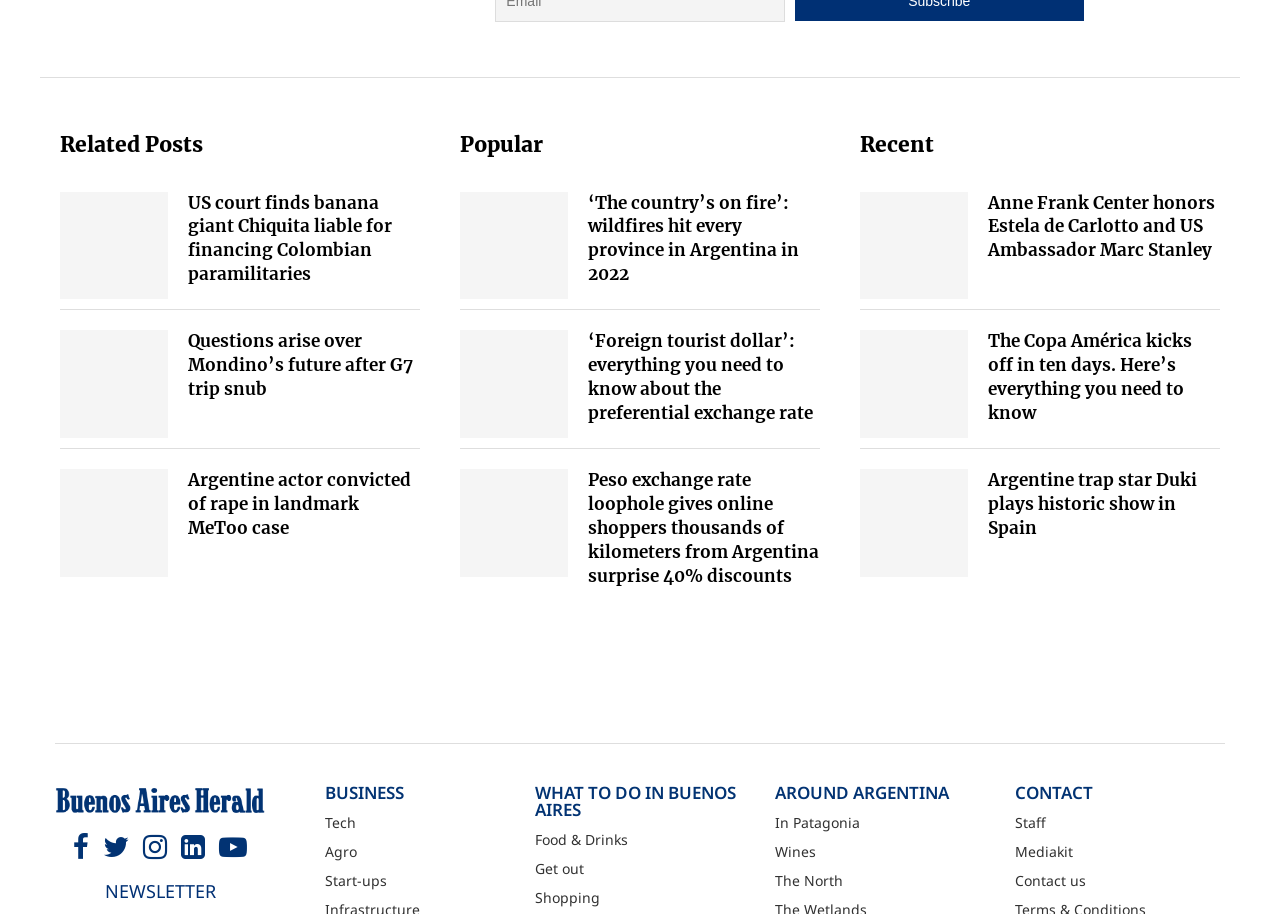Locate the UI element that matches the description Schools and organisational complexity science in the webpage screenshot. Return the bounding box coordinates in the format (top-left x, top-left y, bottom-right x, bottom-right y), with values ranging from 0 to 1.

None